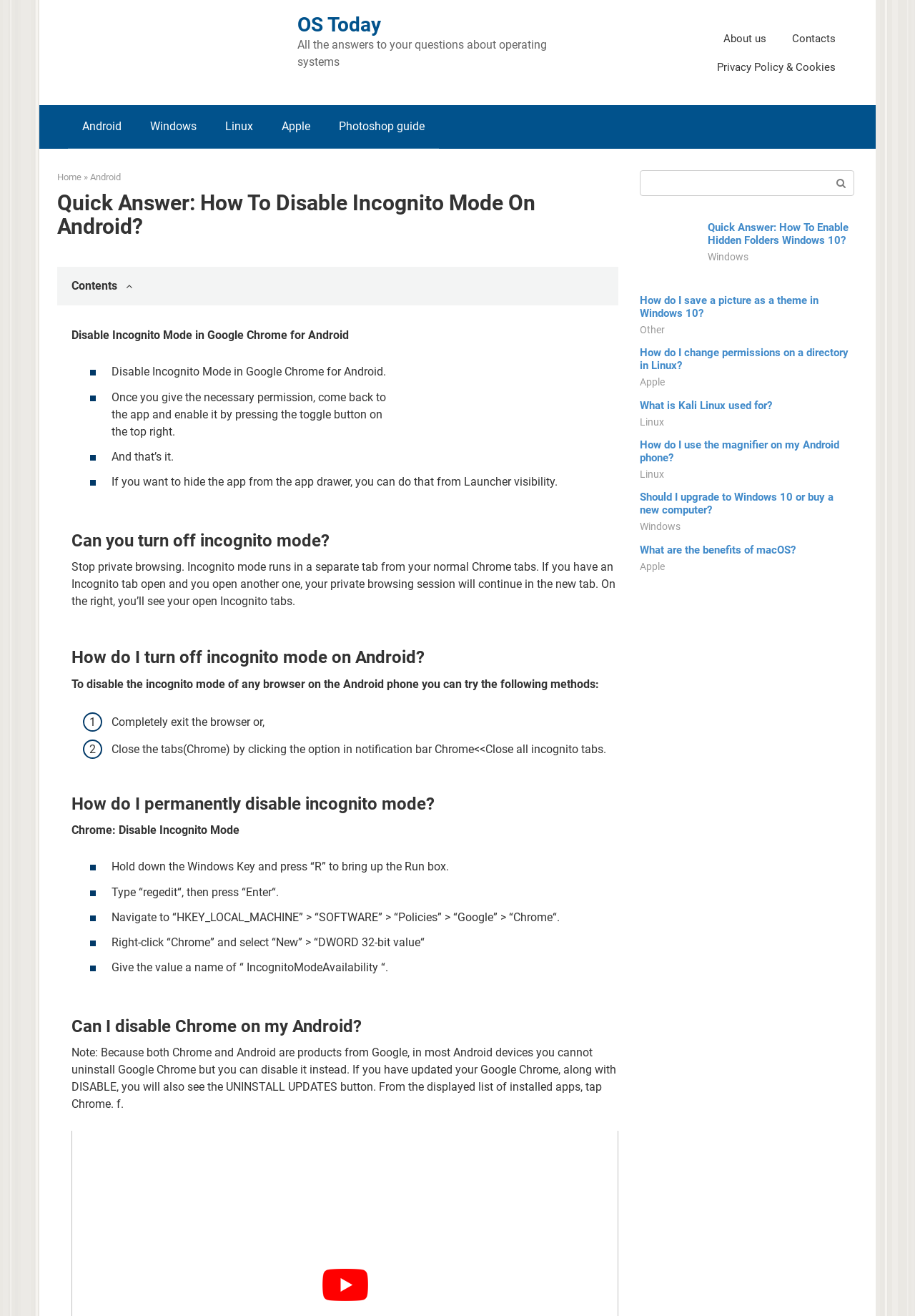Identify the bounding box coordinates for the UI element described as follows: "About us". Ensure the coordinates are four float numbers between 0 and 1, formatted as [left, top, right, bottom].

[0.791, 0.024, 0.838, 0.035]